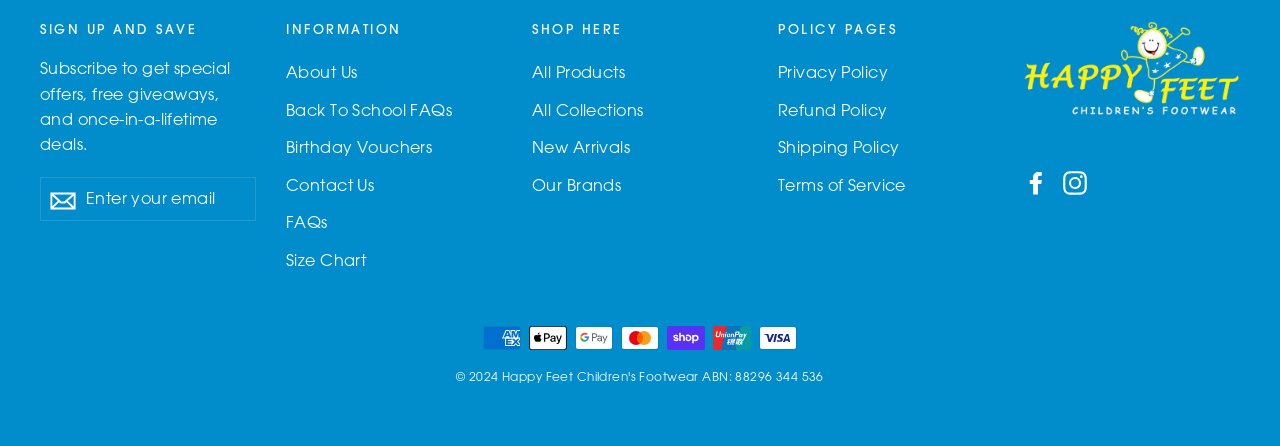Find the bounding box of the web element that fits this description: "All Collections".

[0.416, 0.21, 0.584, 0.285]